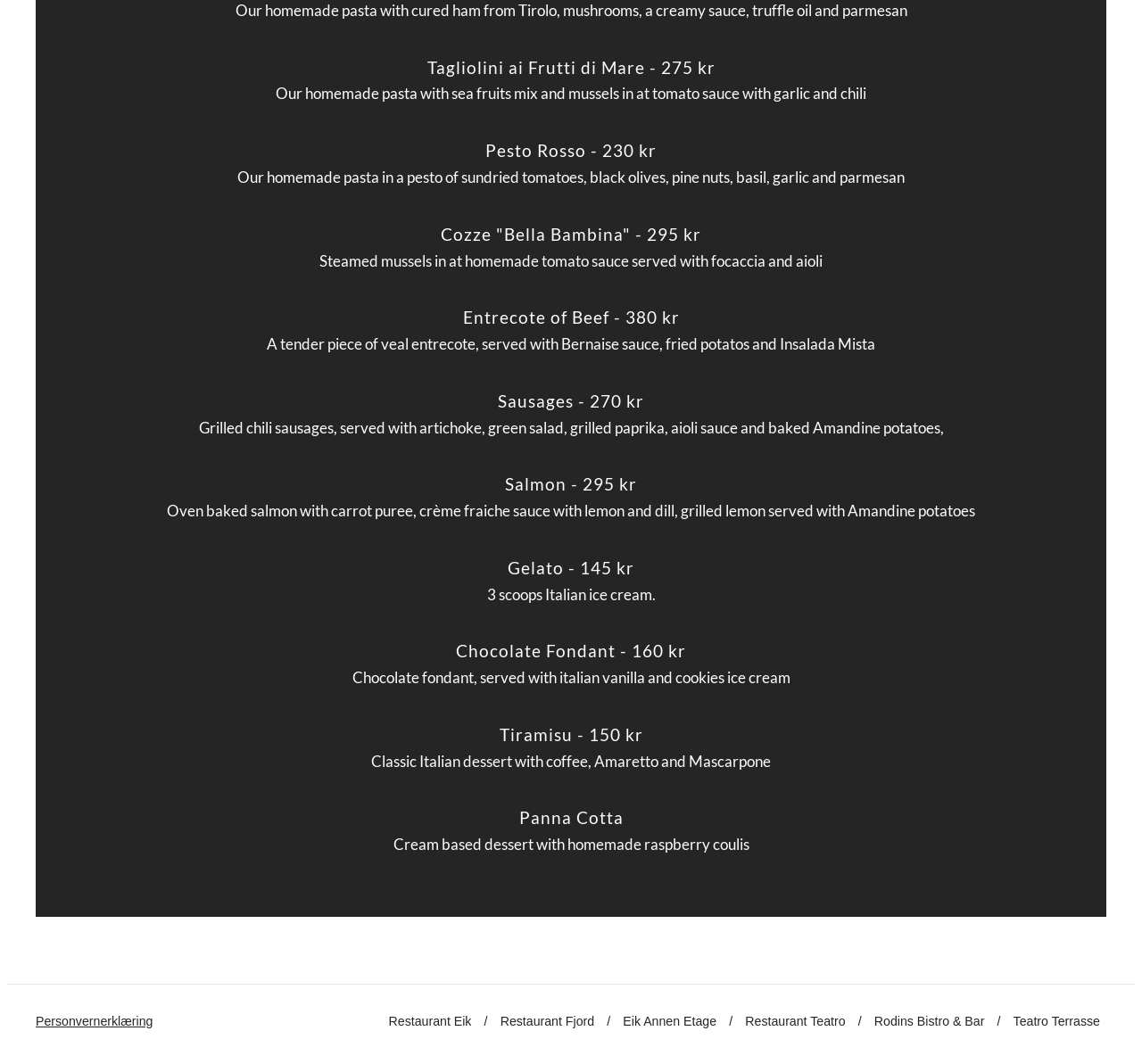How many scoops of Italian ice cream are served in Gelato?
Utilize the image to construct a detailed and well-explained answer.

I found the answer by reading the StaticText '3 scoops Italian ice cream.' which indicates that 3 scoops of Italian ice cream are served in Gelato.